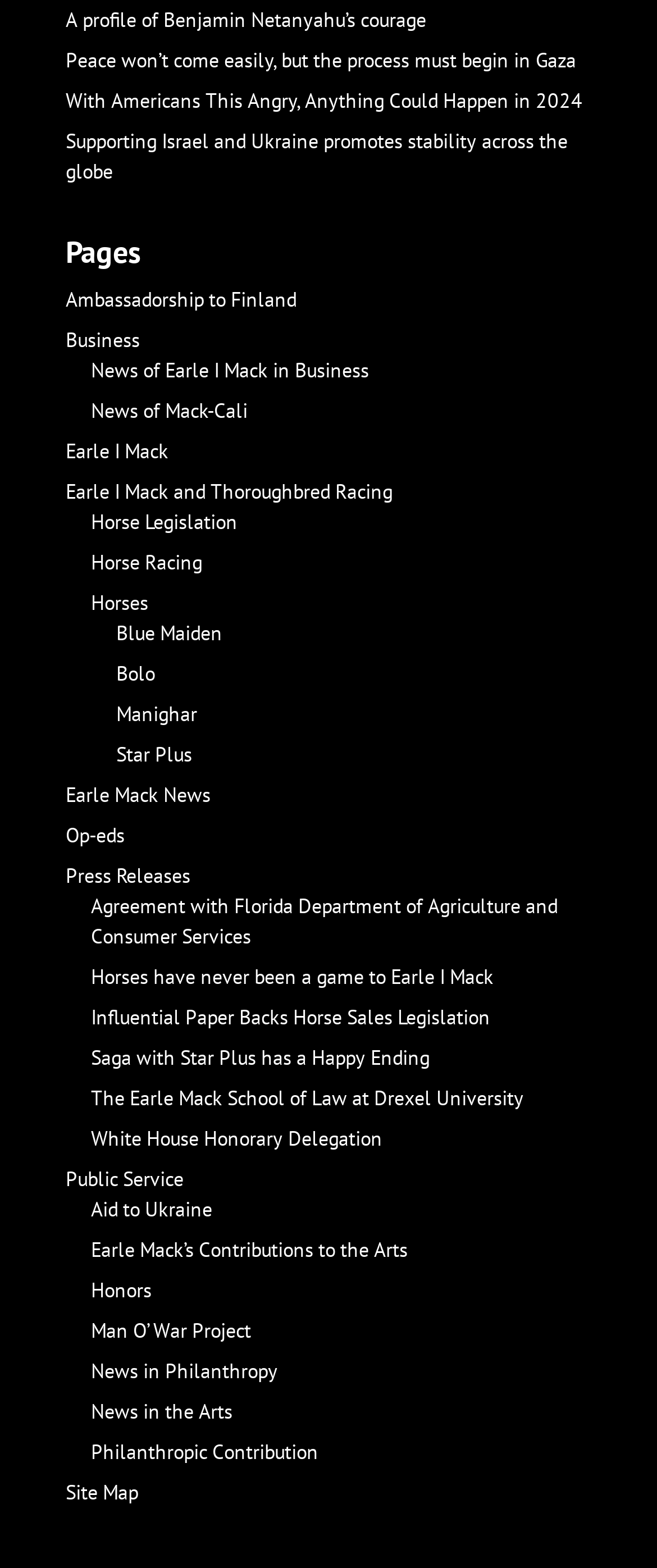Please provide a comprehensive answer to the question below using the information from the image: What is the topic of the first link?

The first link on the webpage has the text 'A profile of Benjamin Netanyahu’s courage', so the topic of the first link is Benjamin Netanyahu’s courage.